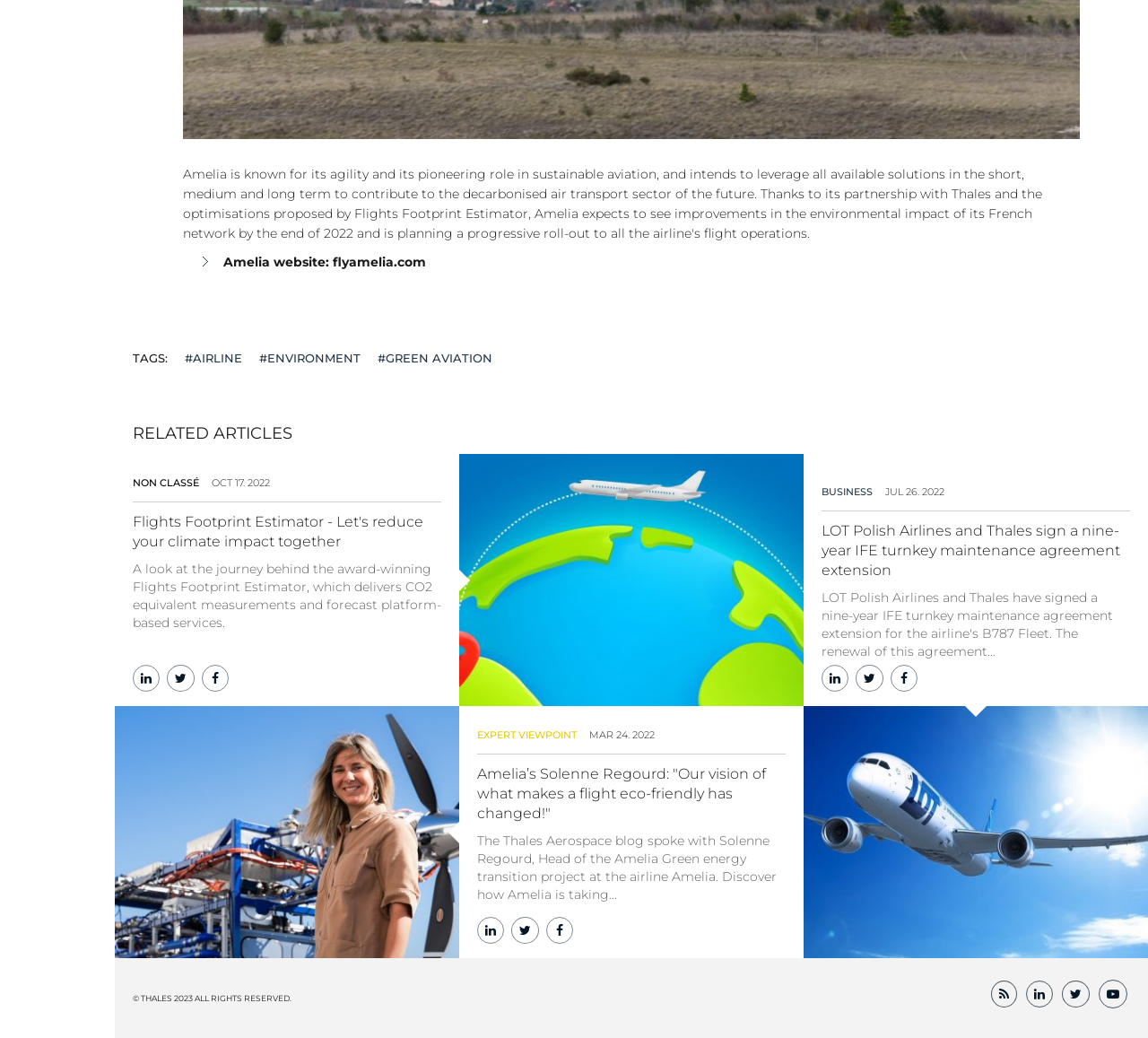Determine the bounding box coordinates of the element's region needed to click to follow the instruction: "Explore Amelia’s Solenne Regourd’s viewpoint". Provide these coordinates as four float numbers between 0 and 1, formatted as [left, top, right, bottom].

[0.416, 0.736, 0.684, 0.793]